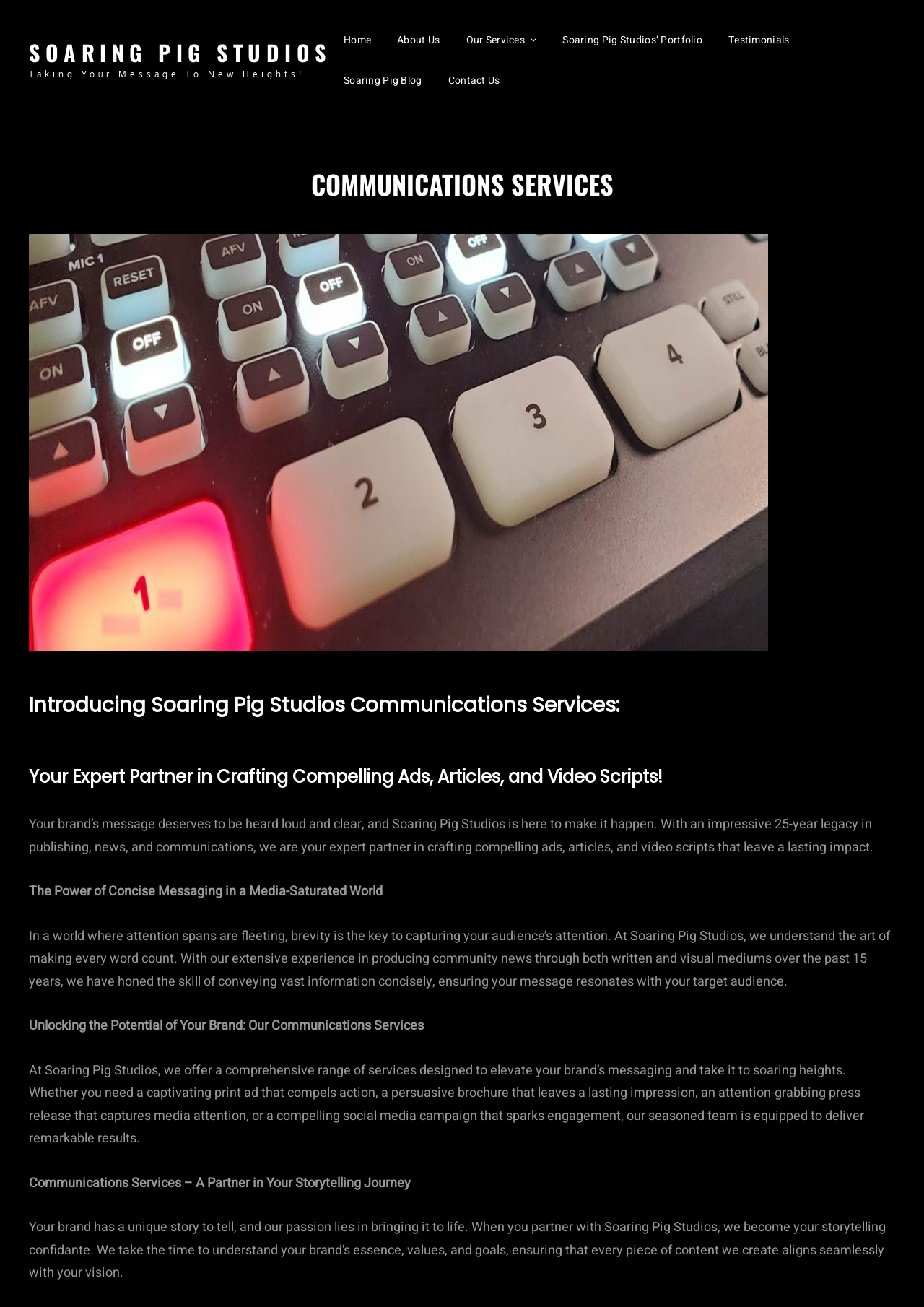Respond to the question below with a single word or phrase:
What is the name of the studio?

Soaring Pig Studios